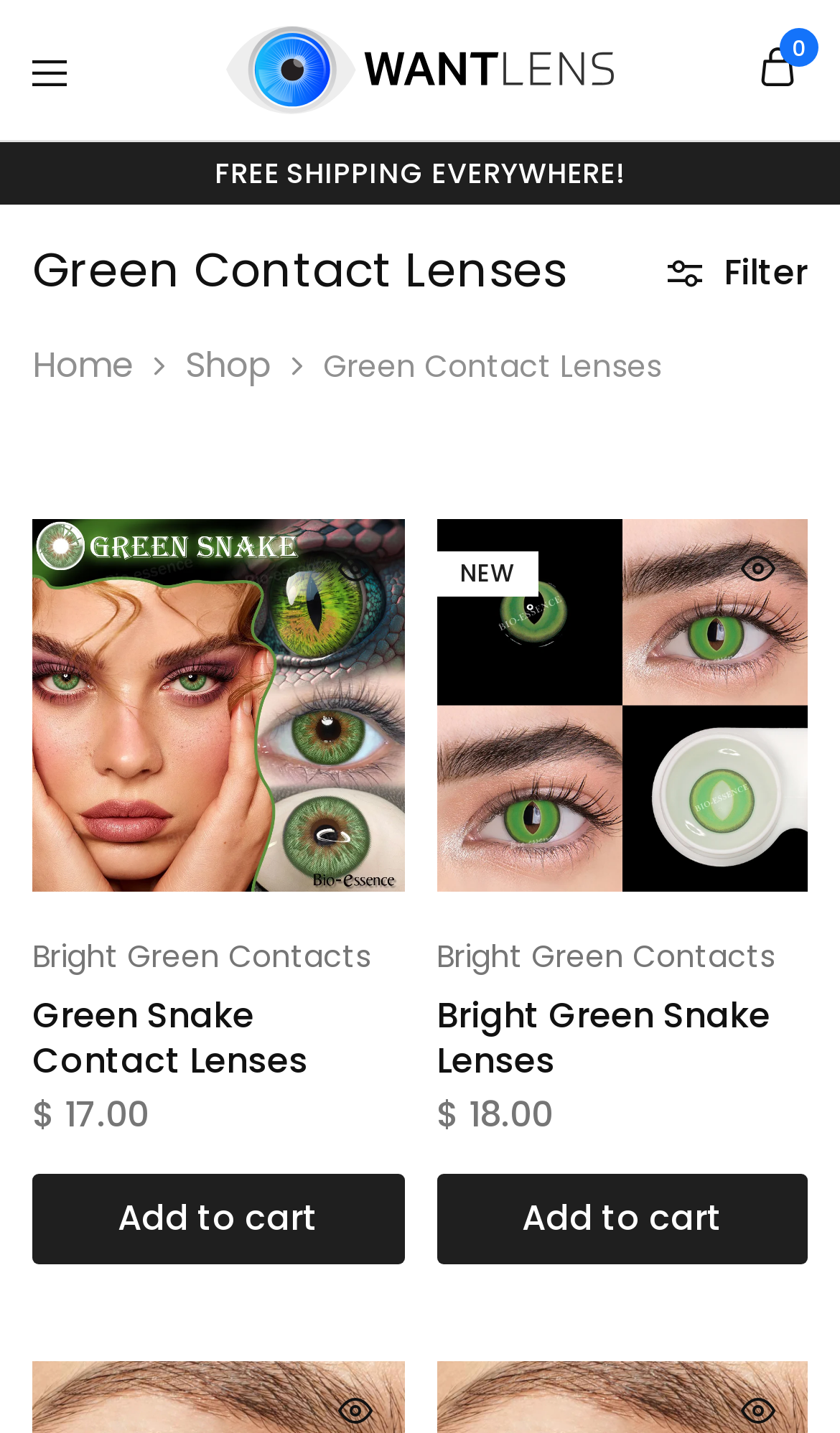Locate the bounding box coordinates of the UI element described by: "Bright Green Contacts". Provide the coordinates as four float numbers between 0 and 1, formatted as [left, top, right, bottom].

[0.038, 0.652, 0.441, 0.683]